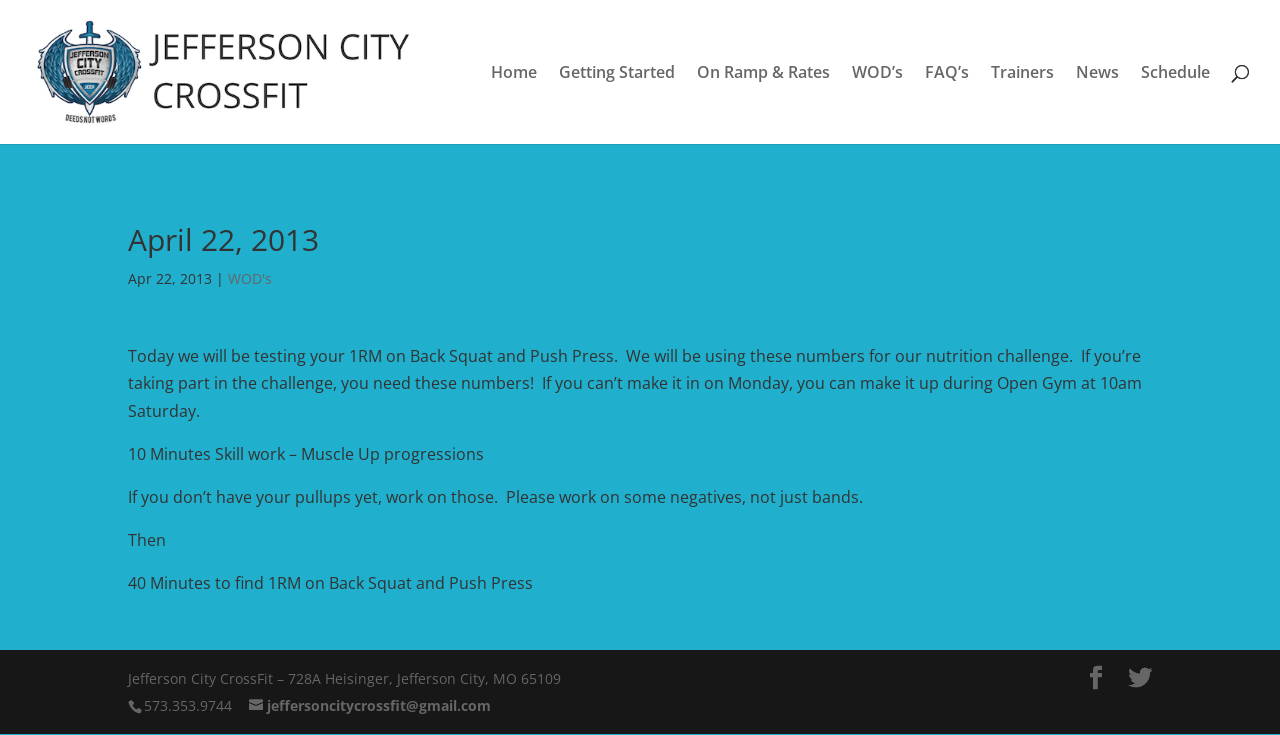What is the phone number of the gym?
Look at the screenshot and provide an in-depth answer.

I found the answer by looking at the bottom of the webpage, where the contact information is displayed. The phone number '573.353.9744' is written in text next to the address of the gym.